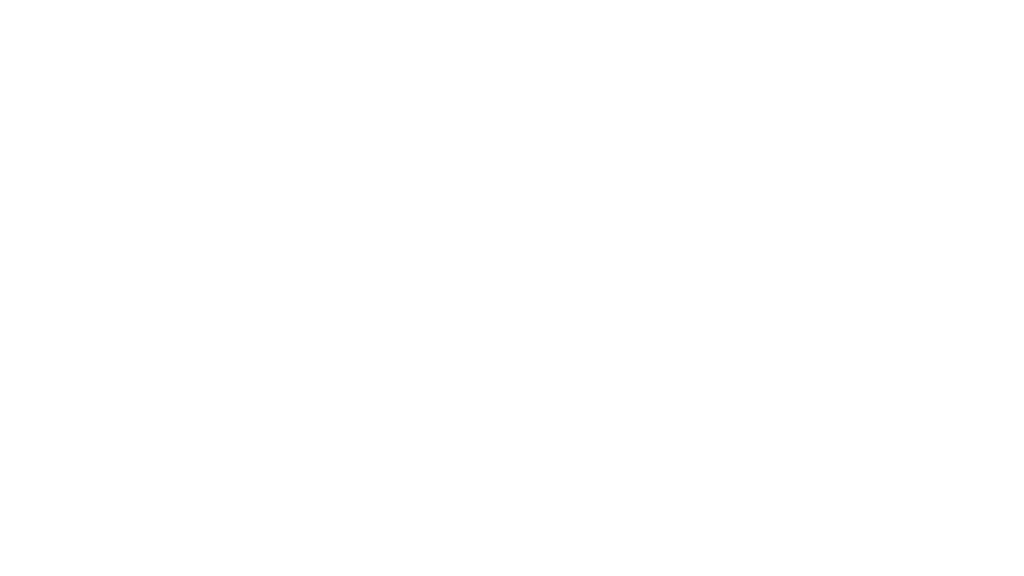What is the symbol likely to represent?
Give a one-word or short phrase answer based on the image.

Project values or ideas